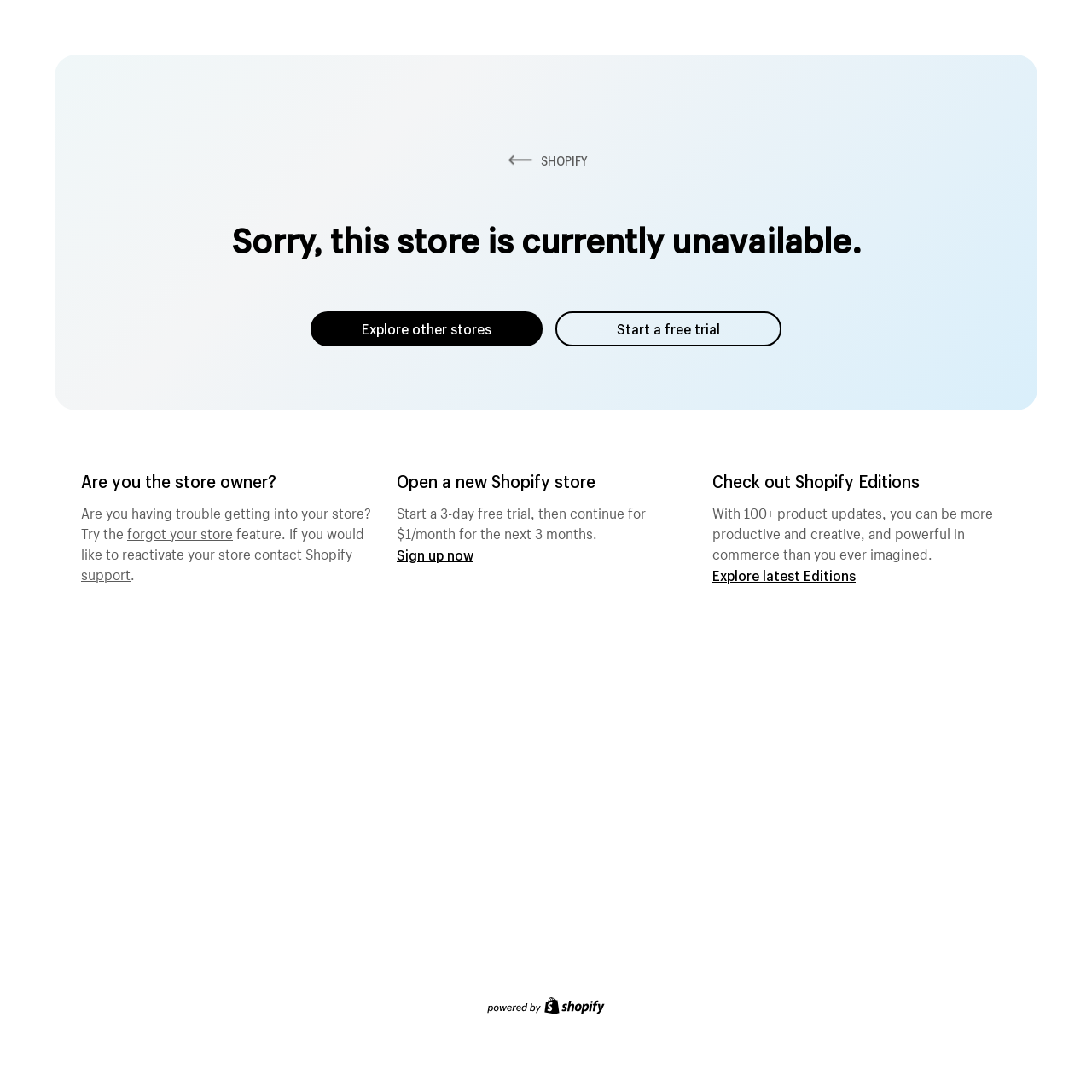Generate a comprehensive description of the contents of the webpage.

The webpage appears to be a Shopify ecommerce platform page. At the top, there is a prominent link to "SHOPIFY" accompanied by an image, likely the company's logo. Below this, a heading announces that the store is currently unavailable. 

To the right of the heading, there are two links: "Explore other stores" and "Start a free trial". 

Further down, a section targets the store owner, asking if they are having trouble accessing their store. This section provides a link to recover a forgotten store and contact Shopify support. 

Adjacent to this section, an invitation to open a new Shopify store is presented, along with a promotional offer for a 3-day free trial and a discounted monthly rate for the next three months. A "Sign up now" link is provided to take advantage of this offer.

On the right side of the page, a section promotes Shopify Editions, highlighting over 100 product updates that can enhance productivity, creativity, and commerce. A link to "Explore latest Editions" is provided for more information.

At the bottom of the page, there is a content information section with an image, likely a footer element.